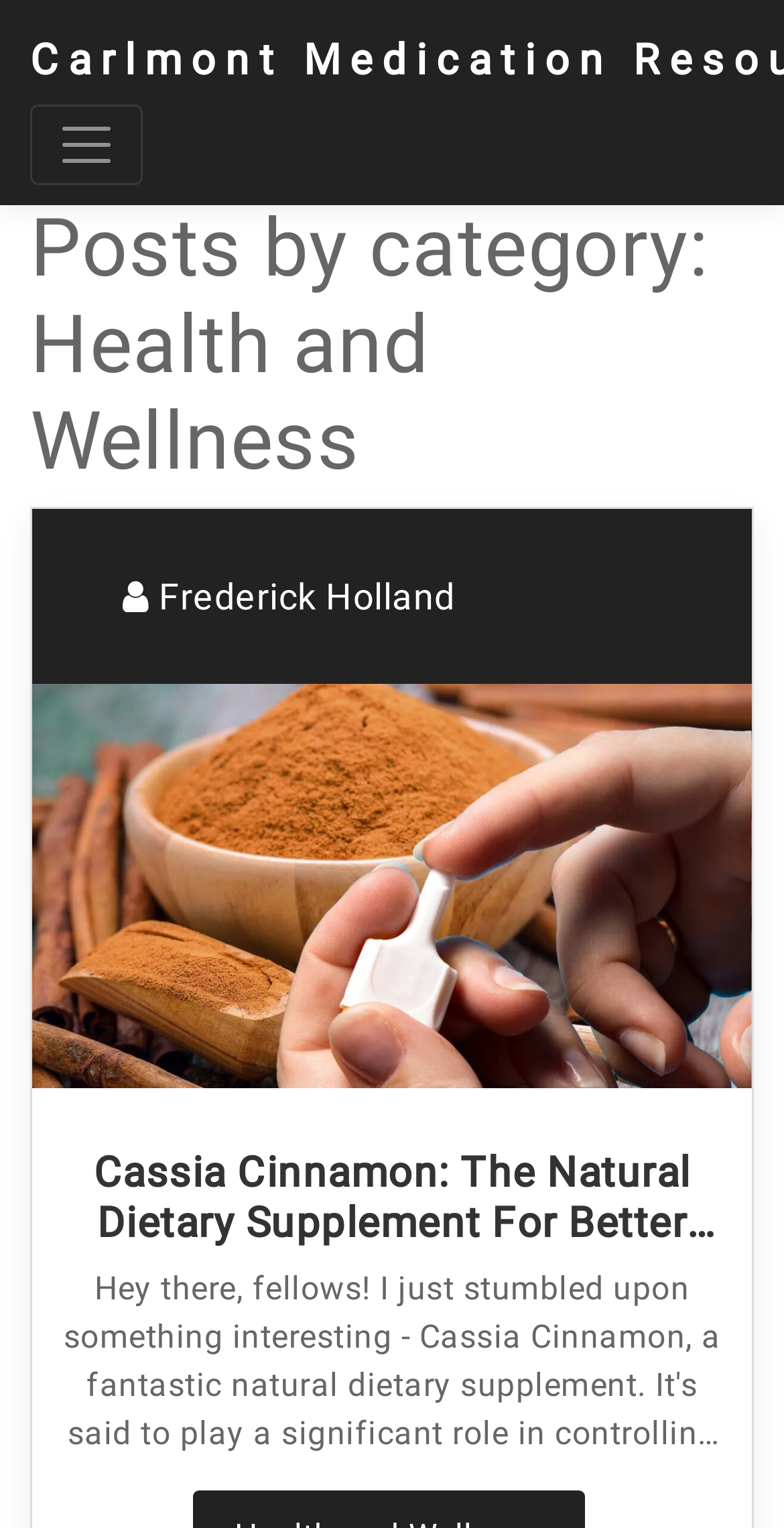Identify the bounding box coordinates for the UI element that matches this description: "parent_node: Frederick Holland".

[0.041, 0.586, 0.959, 0.611]